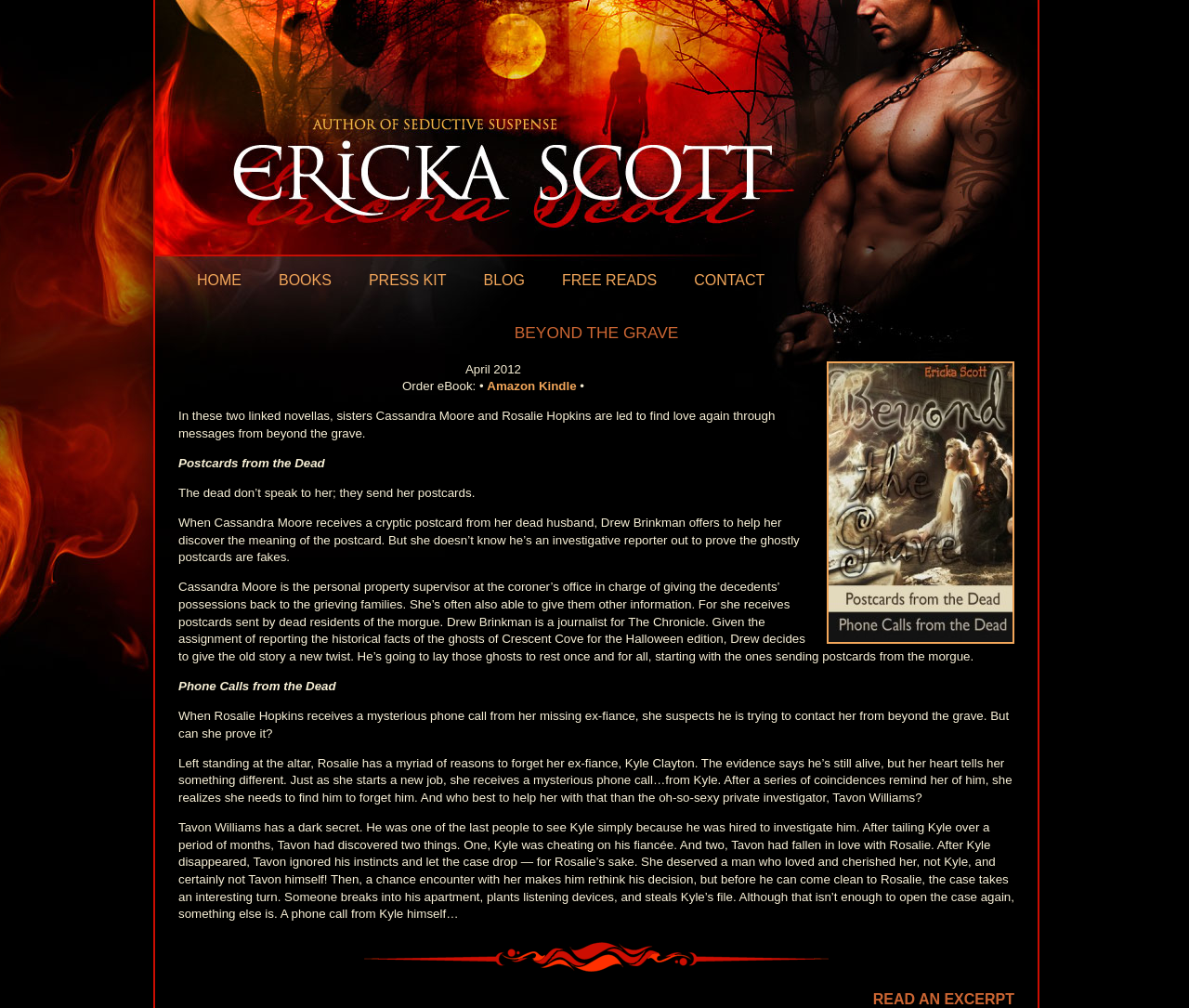Based on the image, provide a detailed and complete answer to the question: 
How many links are in the top navigation bar?

The top navigation bar contains links to 'HOME', 'BOOKS', 'PRESS KIT', 'BLOG', 'FREE READS', and 'CONTACT', which makes a total of 6 links.